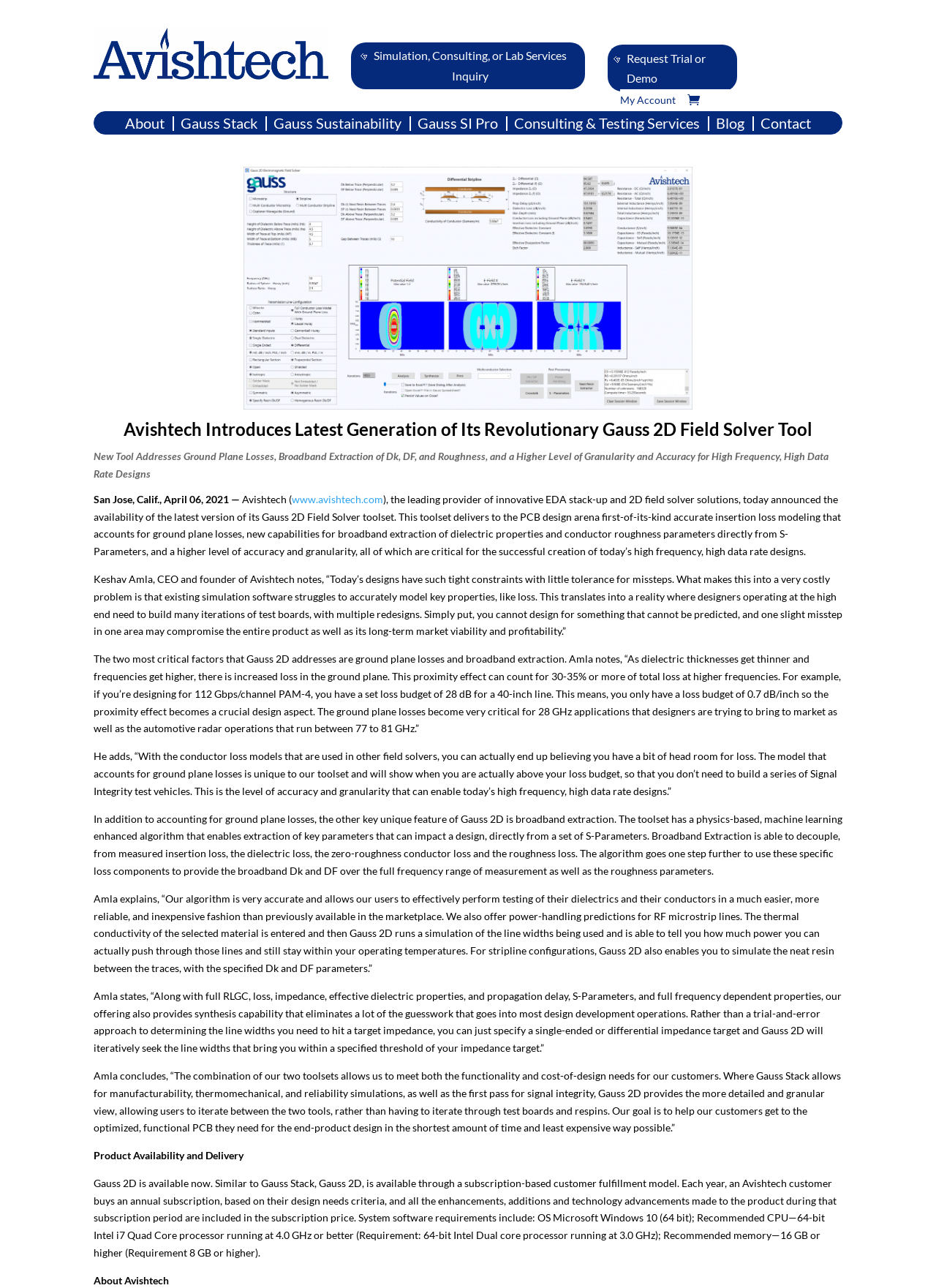Determine the bounding box coordinates of the clickable region to carry out the instruction: "Read the 'Gauss Sustainability' page".

[0.292, 0.091, 0.429, 0.104]